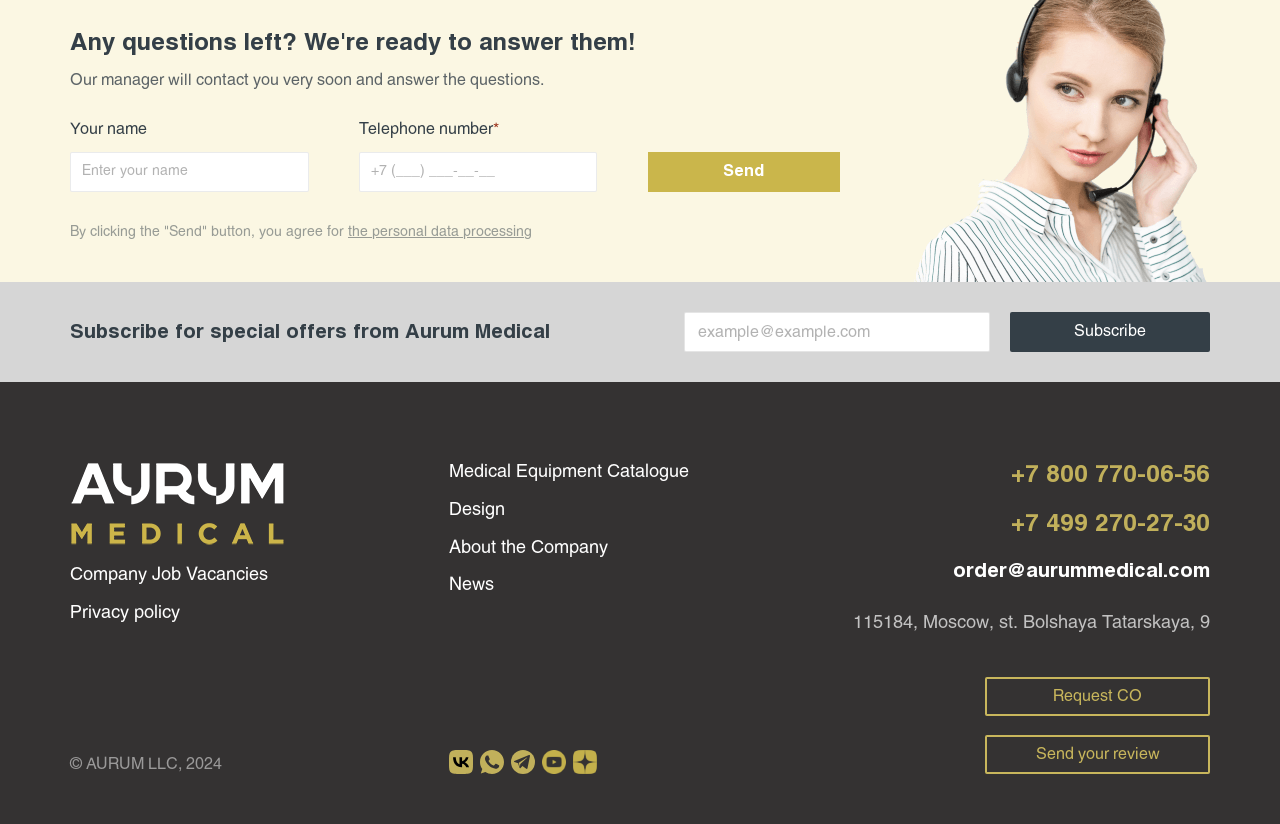What is the purpose of the 'Subscribe' button?
Give a detailed explanation using the information visible in the image.

The 'Subscribe' button is located next to an input field for an email address, and the text above it mentions 'Subscribe for special offers from Aurum Medical', suggesting that clicking this button will subscribe the user to receive special offers from the company.